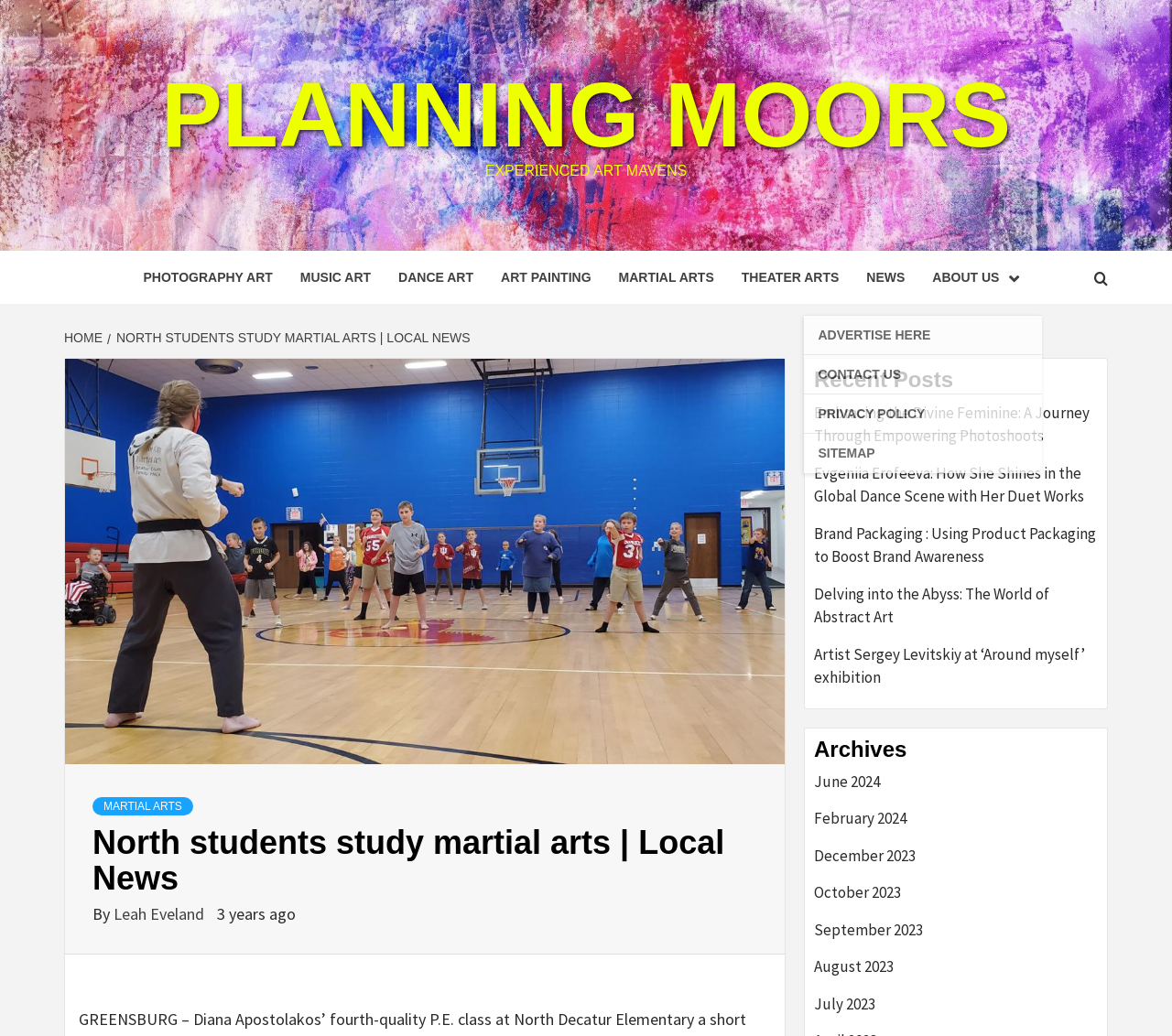Please identify the bounding box coordinates of the element I need to click to follow this instruction: "Submit newsletter email".

None